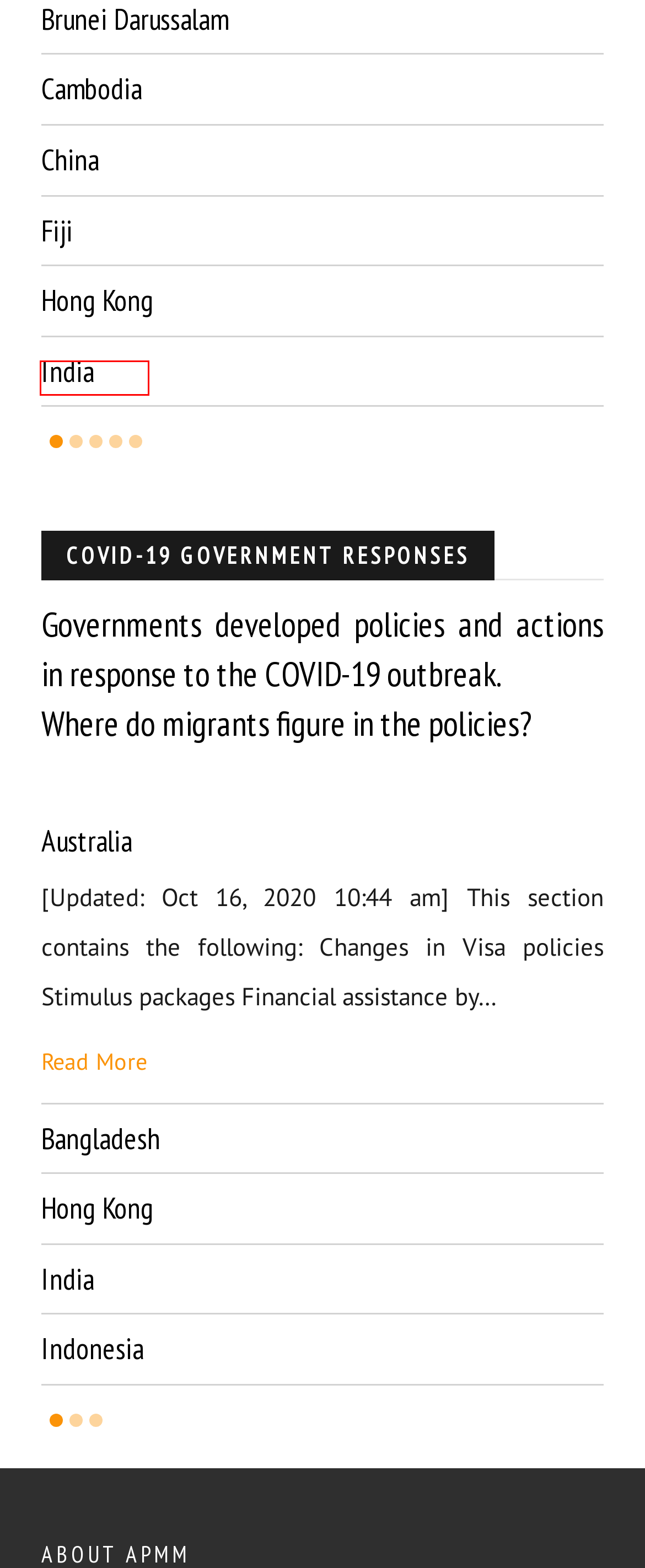You have a screenshot of a webpage with a red bounding box around an element. Choose the best matching webpage description that would appear after clicking the highlighted element. Here are the candidates:
A. China
B. India
C. Brunei Darussalam
D. Cambodia
E. Bangladesh
F. Bahrain
G. Fiji
H. Hong Kong

A